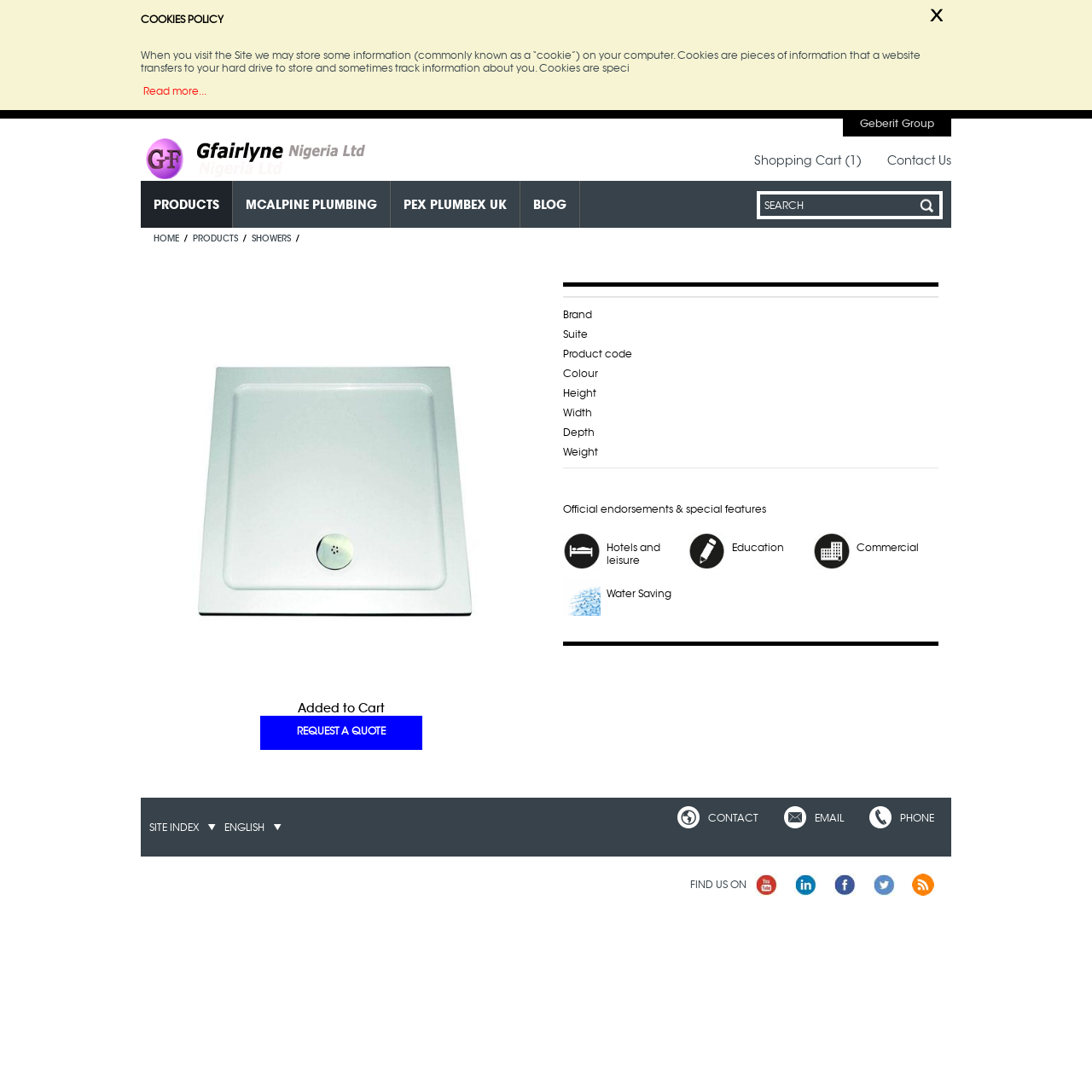Given the element description: "Twyford Baths-Tub", predict the bounding box coordinates of this UI element. The coordinates must be four float numbers between 0 and 1, given as [left, top, right, bottom].

[0.458, 0.785, 0.592, 0.82]